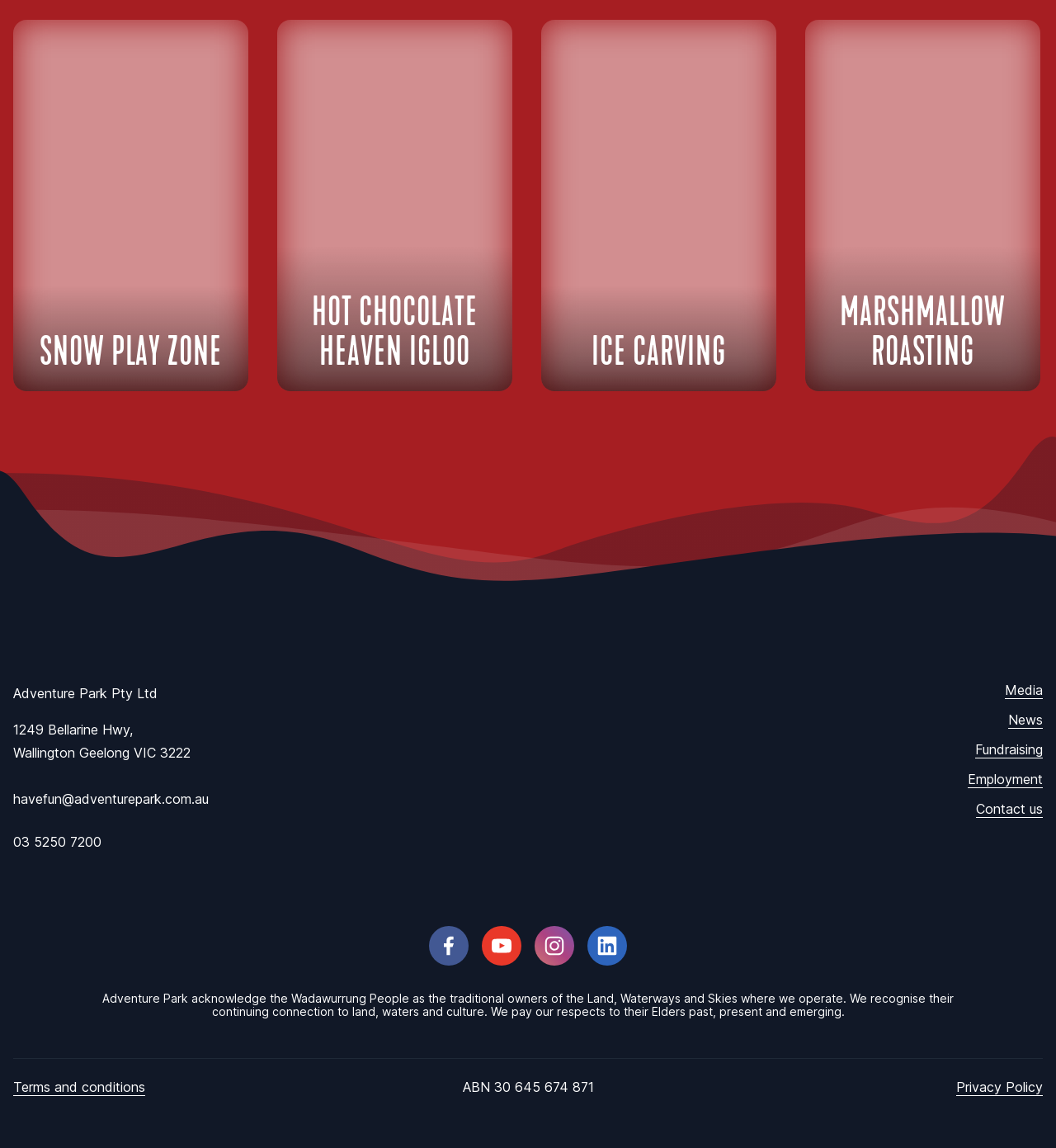Identify the bounding box coordinates of the clickable region required to complete the instruction: "Check out Media". The coordinates should be given as four float numbers within the range of 0 and 1, i.e., [left, top, right, bottom].

[0.952, 0.594, 0.988, 0.608]